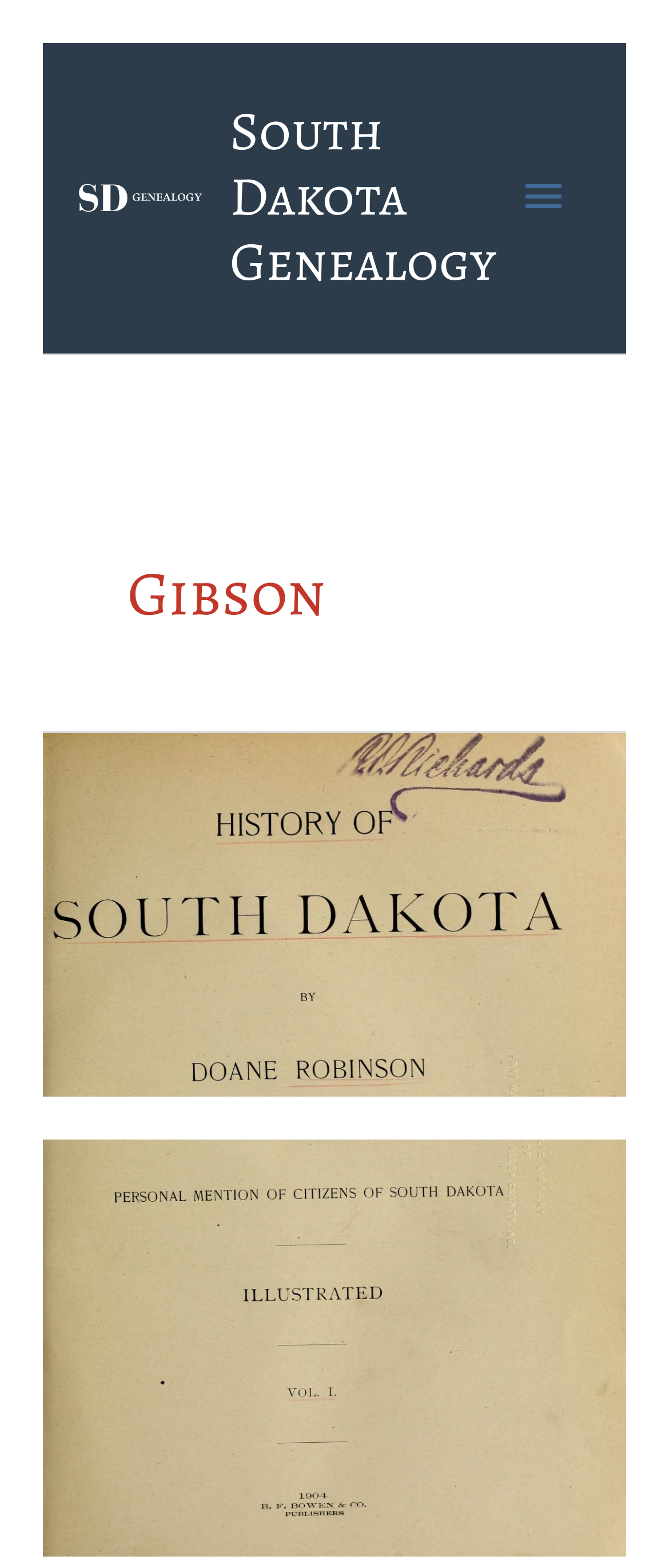Provide a comprehensive description of the webpage.

The webpage is about Gibson and South Dakota Genealogy. At the top left, there is a "Skip to content" link. Next to it, on the top center, there is a link and an image with the text "South Dakota Genealogy". 

On the top right, there is another "South Dakota Genealogy" link. Beside it, there is a "Main Menu" button. 

Below the top section, there is a heading "Gibson" that spans across most of the page width. Under the "Gibson" heading, there is a link "History of South Dakota vol 1 title page" that takes up most of the page width. This link contains an image with the same title, which is positioned below the link text.